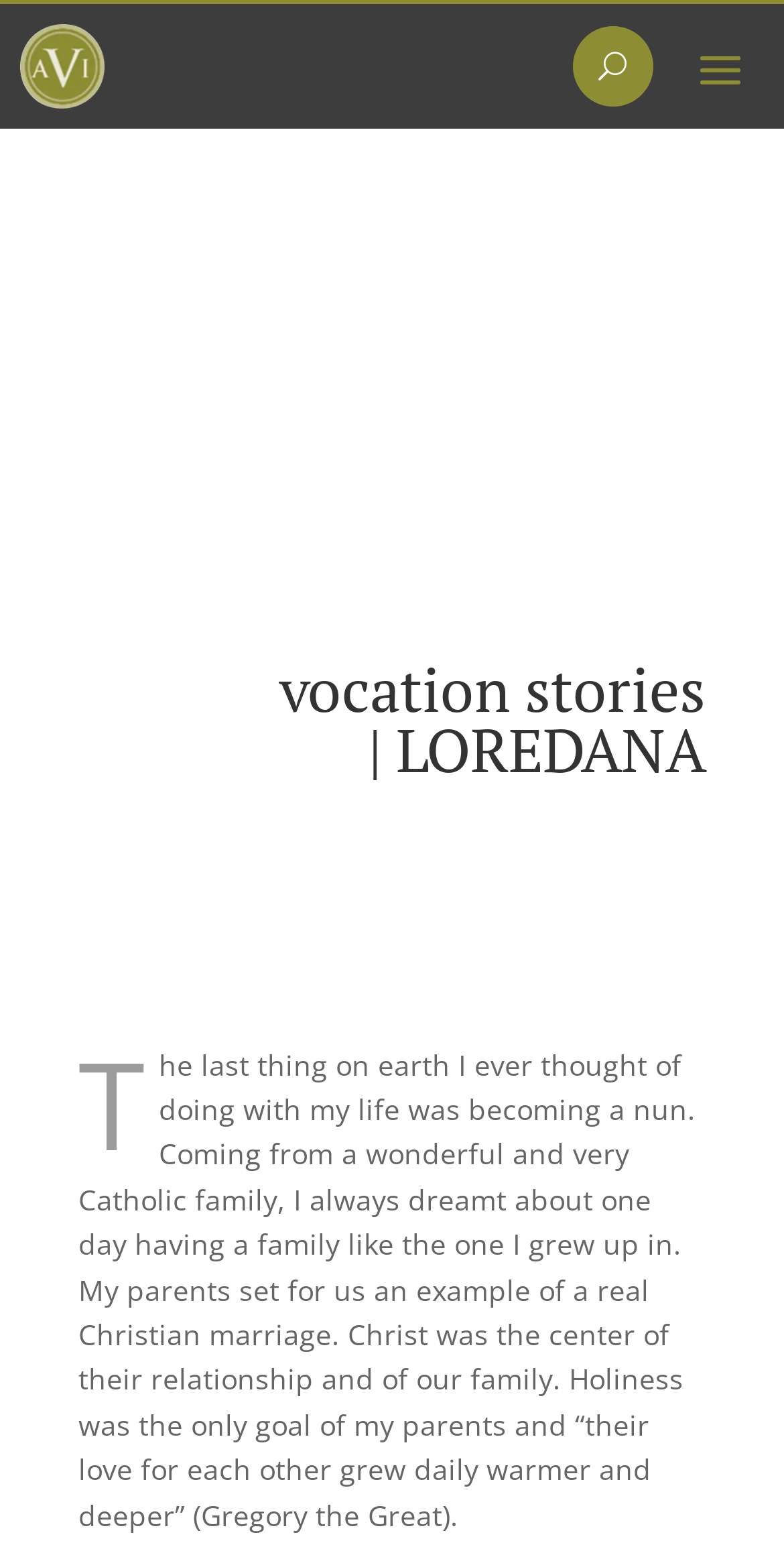Locate the primary heading on the webpage and return its text.

vocation stories | LOREDANA